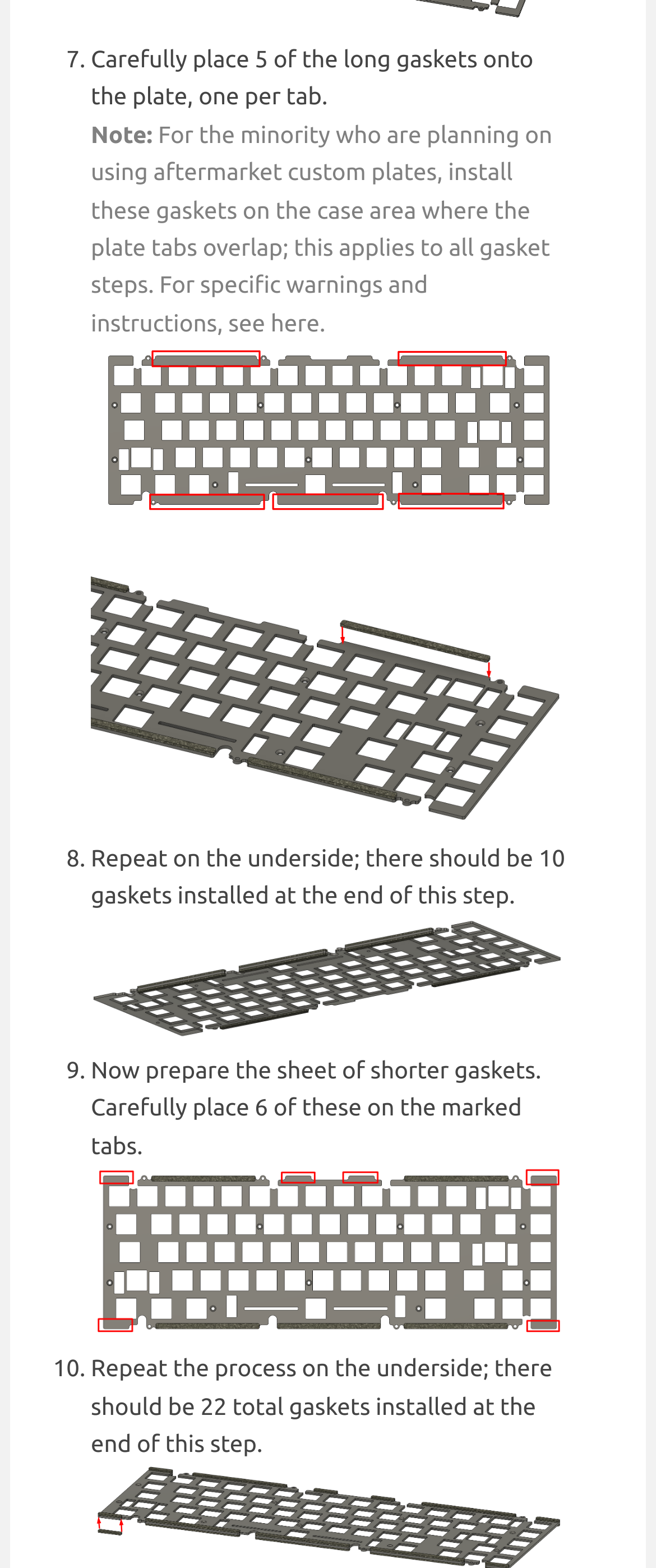How many steps are in the gasket installation process?
Give a single word or phrase as your answer by examining the image.

10